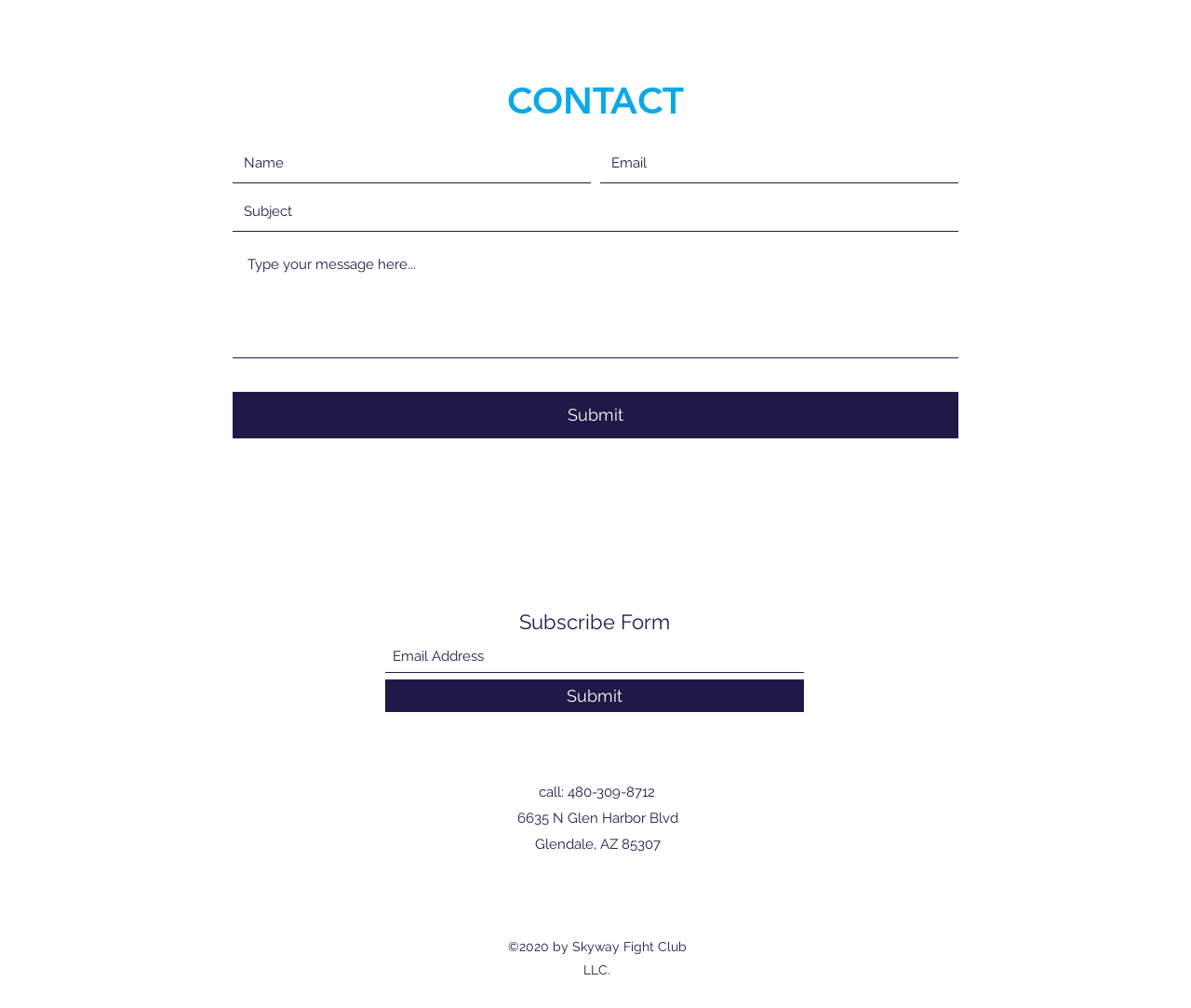Find the bounding box coordinates for the HTML element specified by: "aria-label="Email Address" name="email" placeholder="Email Address"".

[0.323, 0.635, 0.675, 0.668]